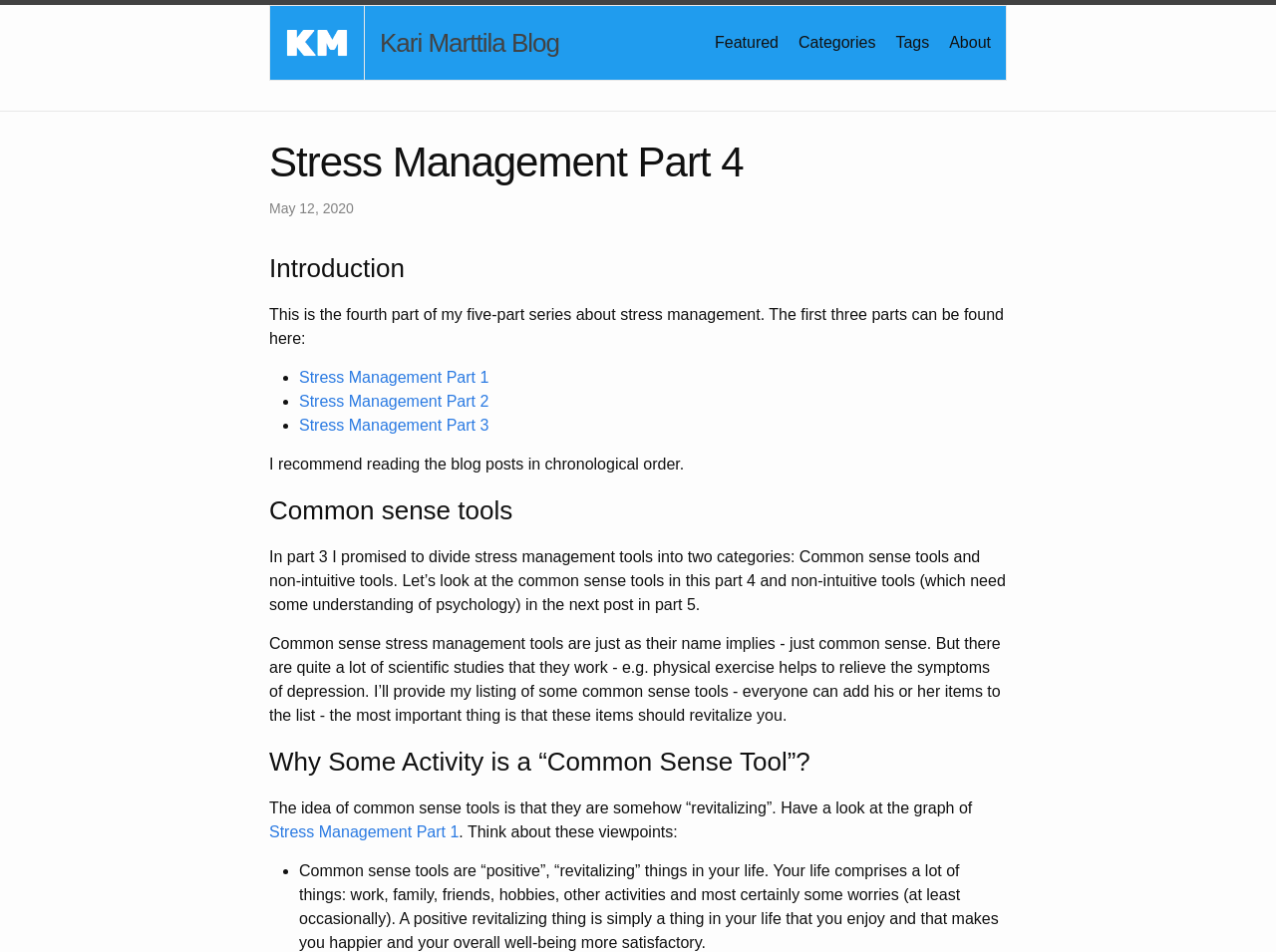Describe in detail what you see on the webpage.

The webpage is a blog post titled "Stress Management Part 4" by Kari Marttila. At the top, there is a table with two grid cells, each containing a link to "Kari Marttila Blog" with an accompanying image. Below this, there are five links to other sections of the blog: "Featured", "Categories", "Tags", and "About".

The main content of the blog post is divided into sections, each with a heading. The first section is an introduction, which explains that this is the fourth part of a five-part series on stress management and provides links to the previous three parts. 

Below the introduction, there is a section titled "Common sense tools", which discusses the importance of common sense tools in stress management. This section is followed by another section titled "Why Some Activity is a “Common Sense Tool”?", which explores the idea of common sense tools in more detail.

Throughout the blog post, there are several paragraphs of text, which provide explanations and examples of common sense tools. There are also several links to other related blog posts, including "Stress Management Part 1", which is mentioned multiple times. The text is interspersed with list markers, which highlight key points or ideas.